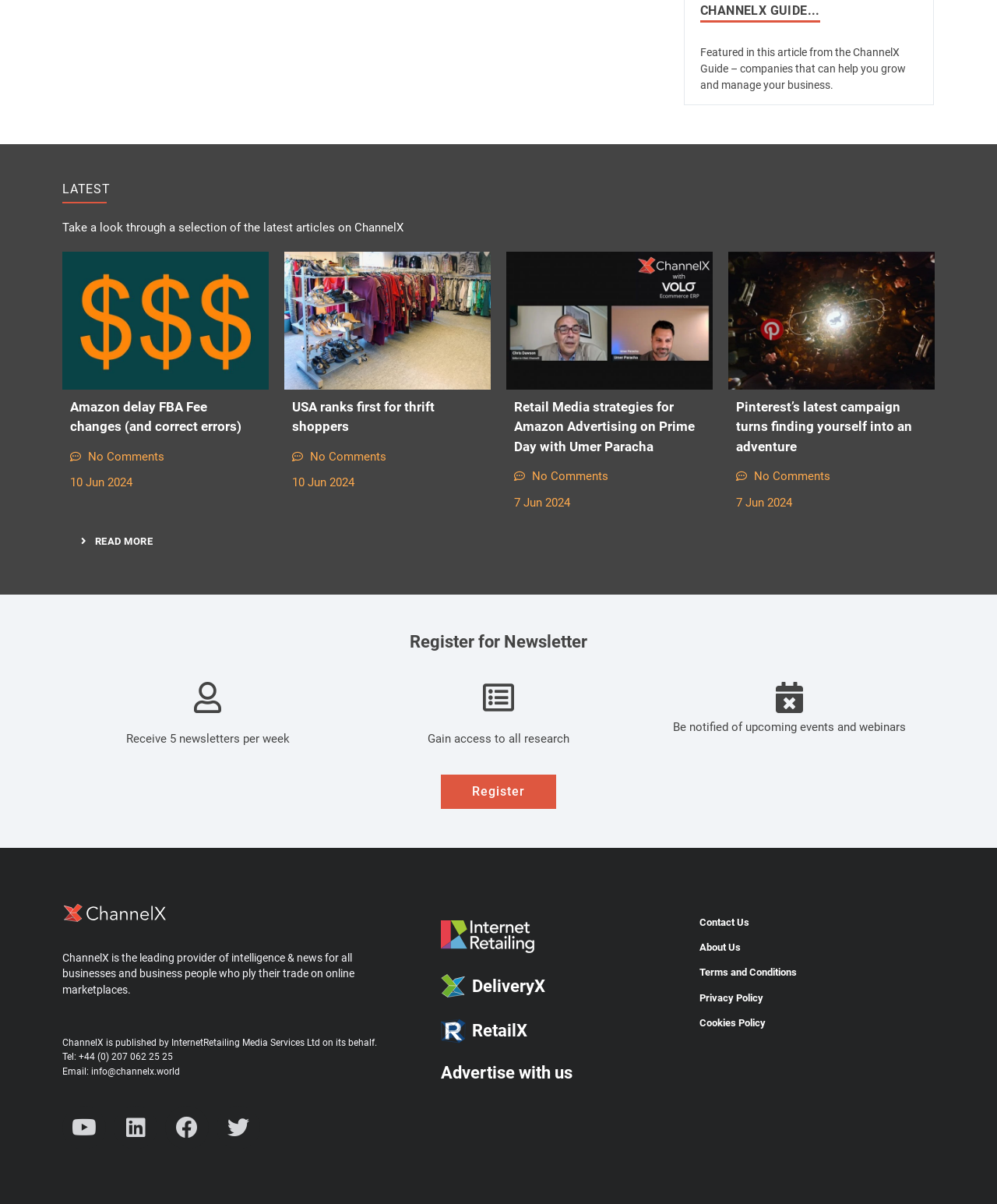Please locate the bounding box coordinates of the element that should be clicked to achieve the given instruction: "Read PRESS reviews".

None